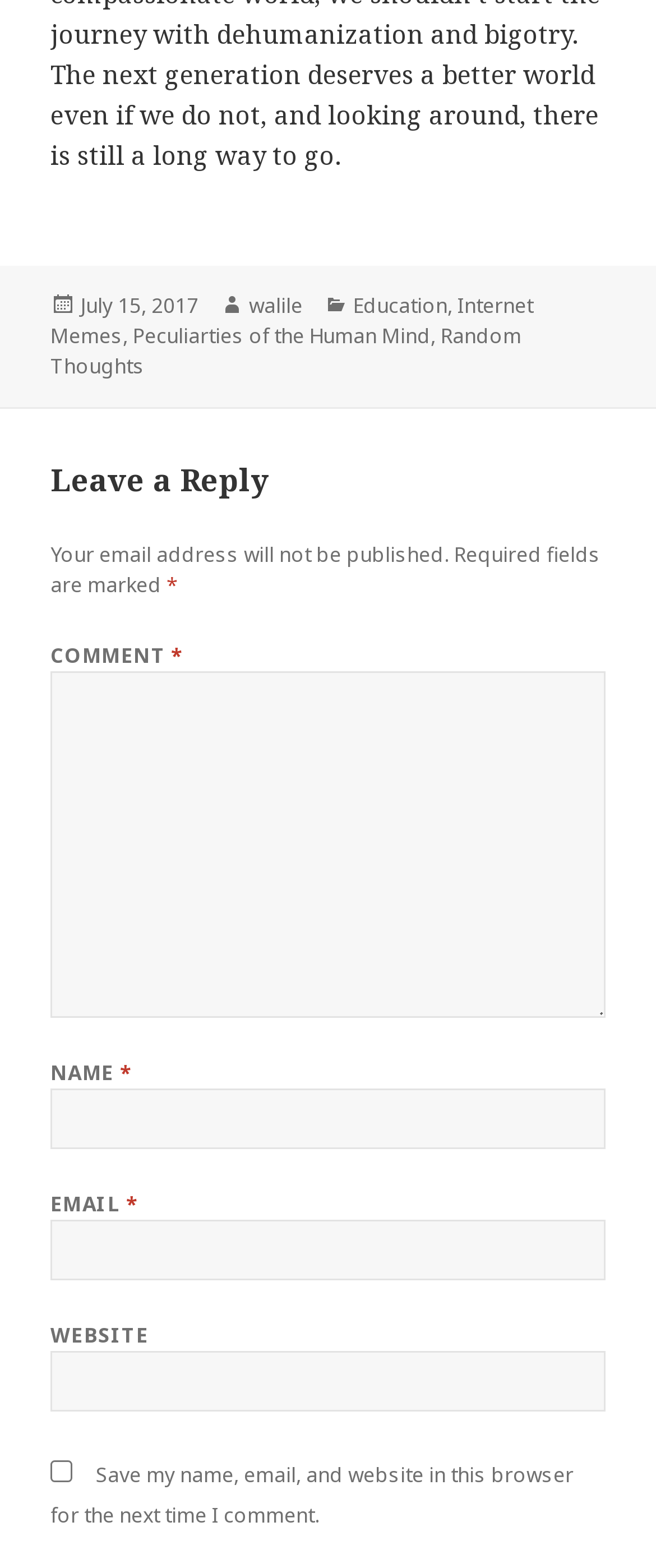Can you identify the bounding box coordinates of the clickable region needed to carry out this instruction: 'Enter your name'? The coordinates should be four float numbers within the range of 0 to 1, stated as [left, top, right, bottom].

[0.077, 0.694, 0.923, 0.732]